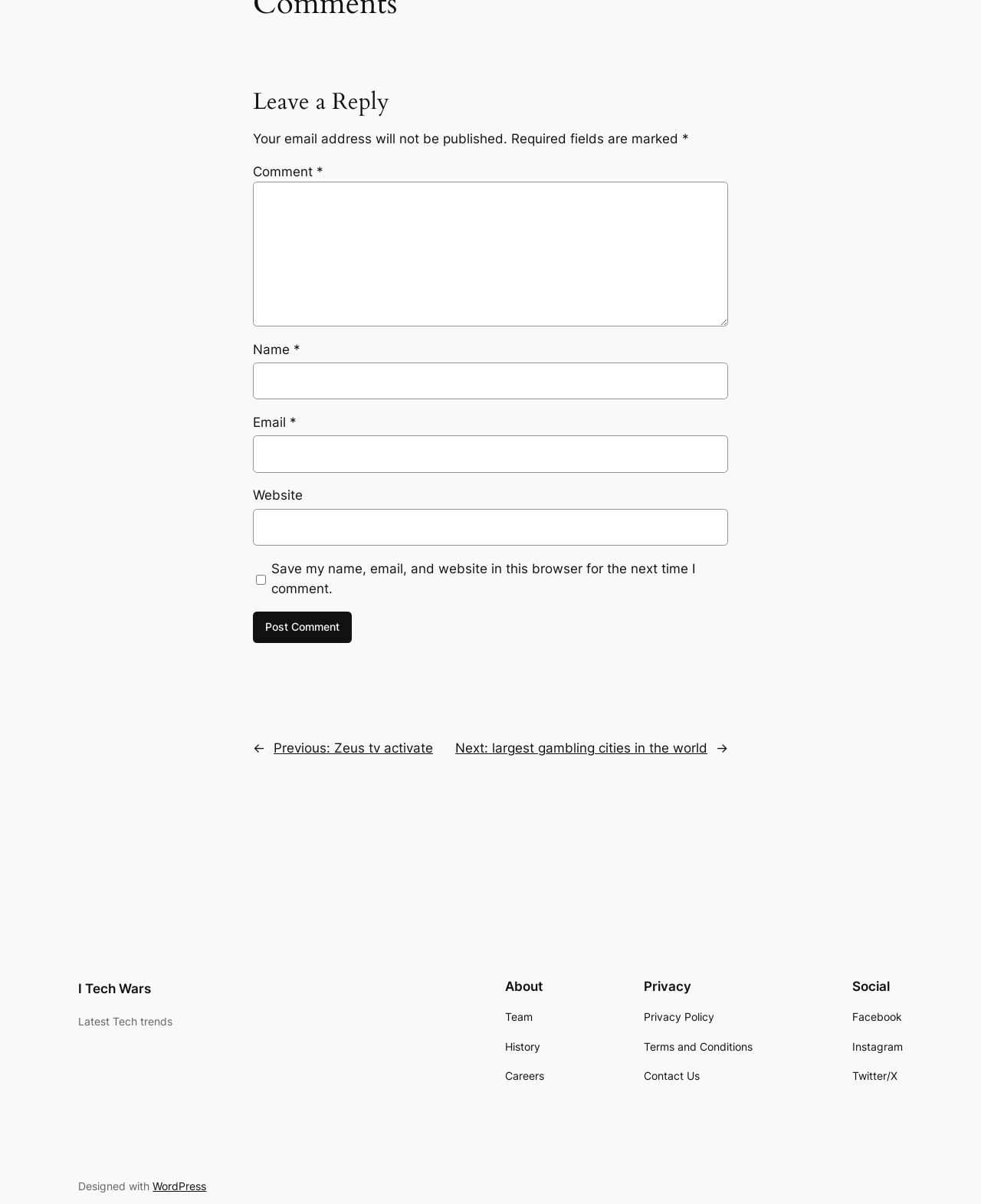What is the purpose of the comment section?
From the details in the image, answer the question comprehensively.

The purpose of the comment section is to allow users to leave a reply, as indicated by the heading 'Leave a Reply' at the top of the section. This section contains fields for users to enter their name, email, website, and comment, as well as a checkbox to save their information for future comments.